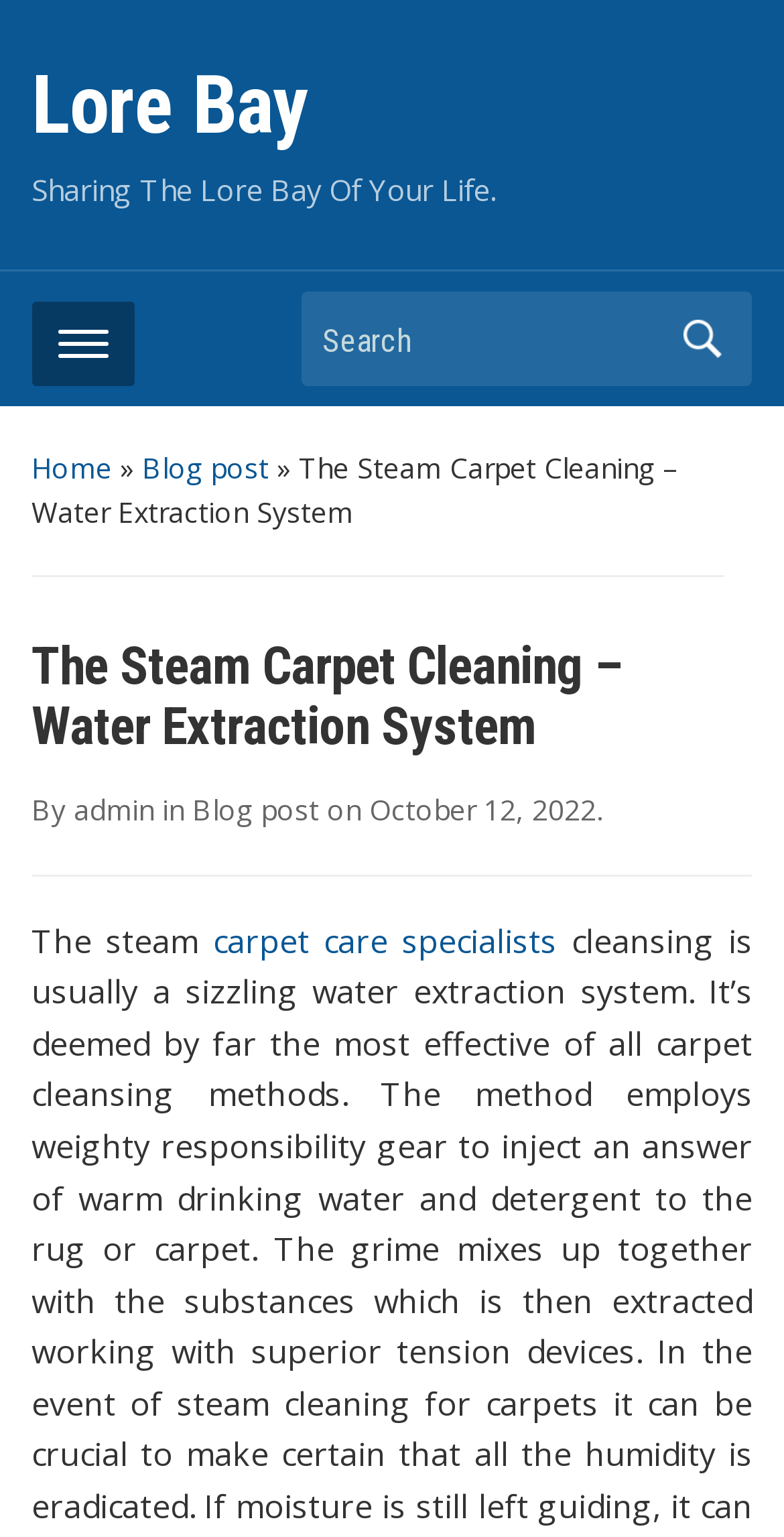What is the name of the website?
Please answer the question with a single word or phrase, referencing the image.

Lore Bay